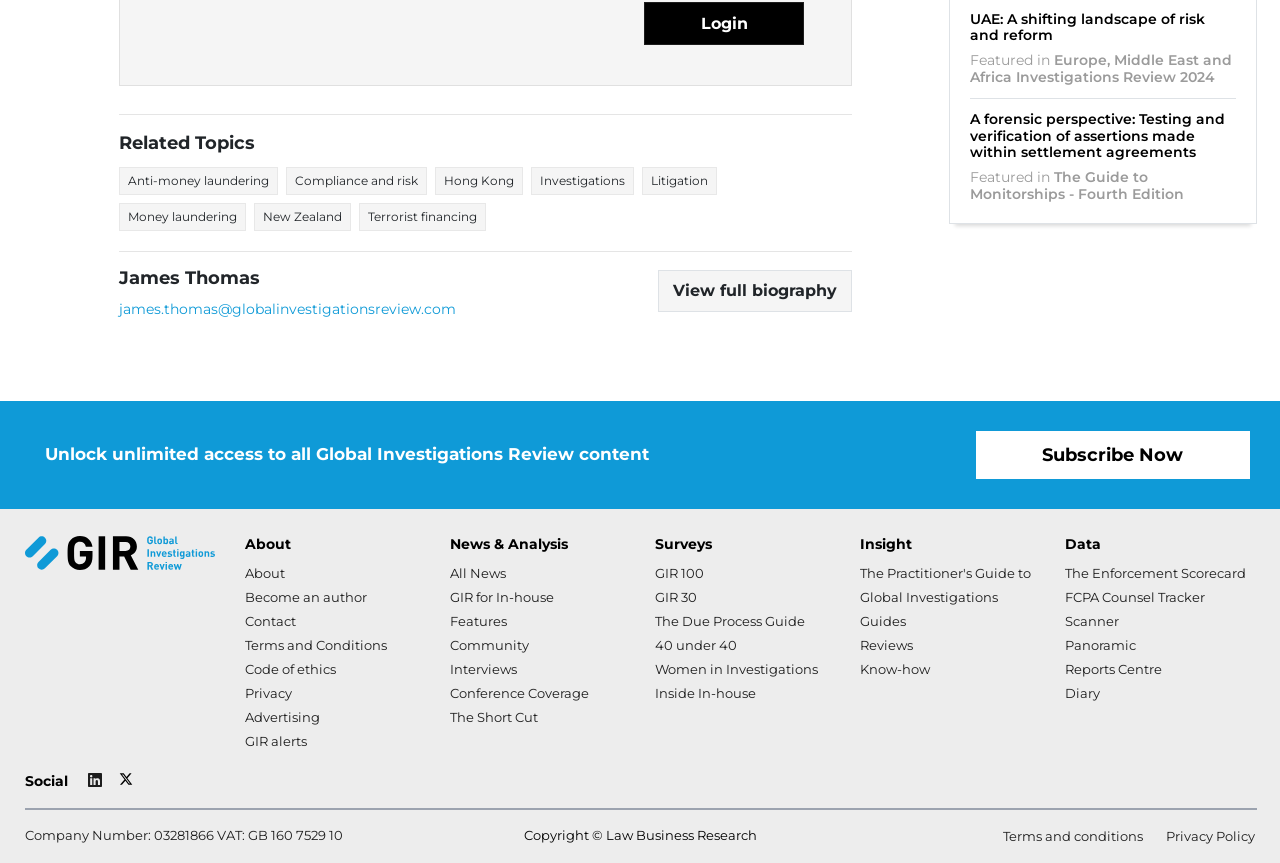Please respond to the question with a concise word or phrase:
How many links are there under 'Related Topics'?

6